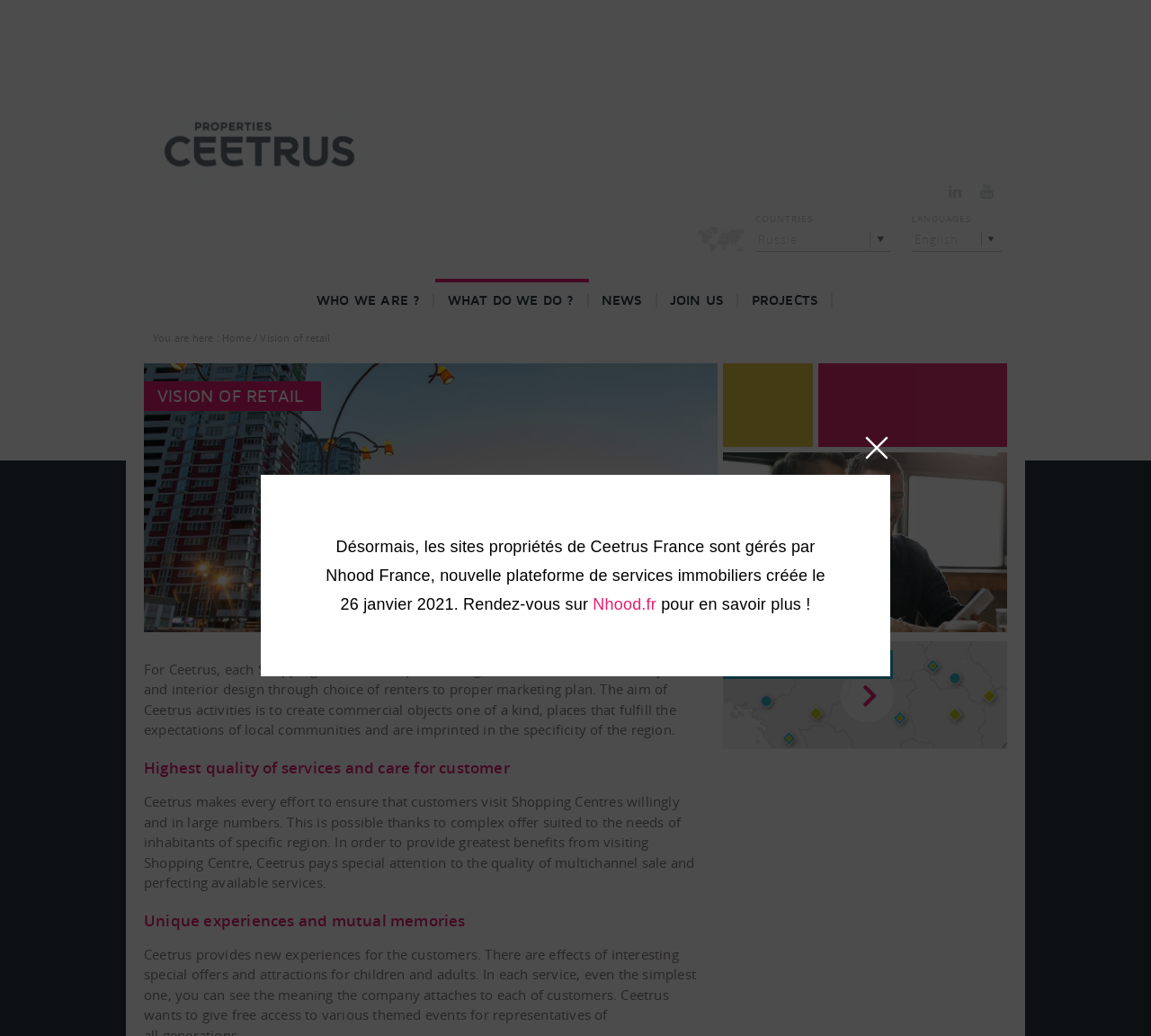Determine the bounding box coordinates of the clickable region to follow the instruction: "Select a country".

[0.656, 0.22, 0.791, 0.243]